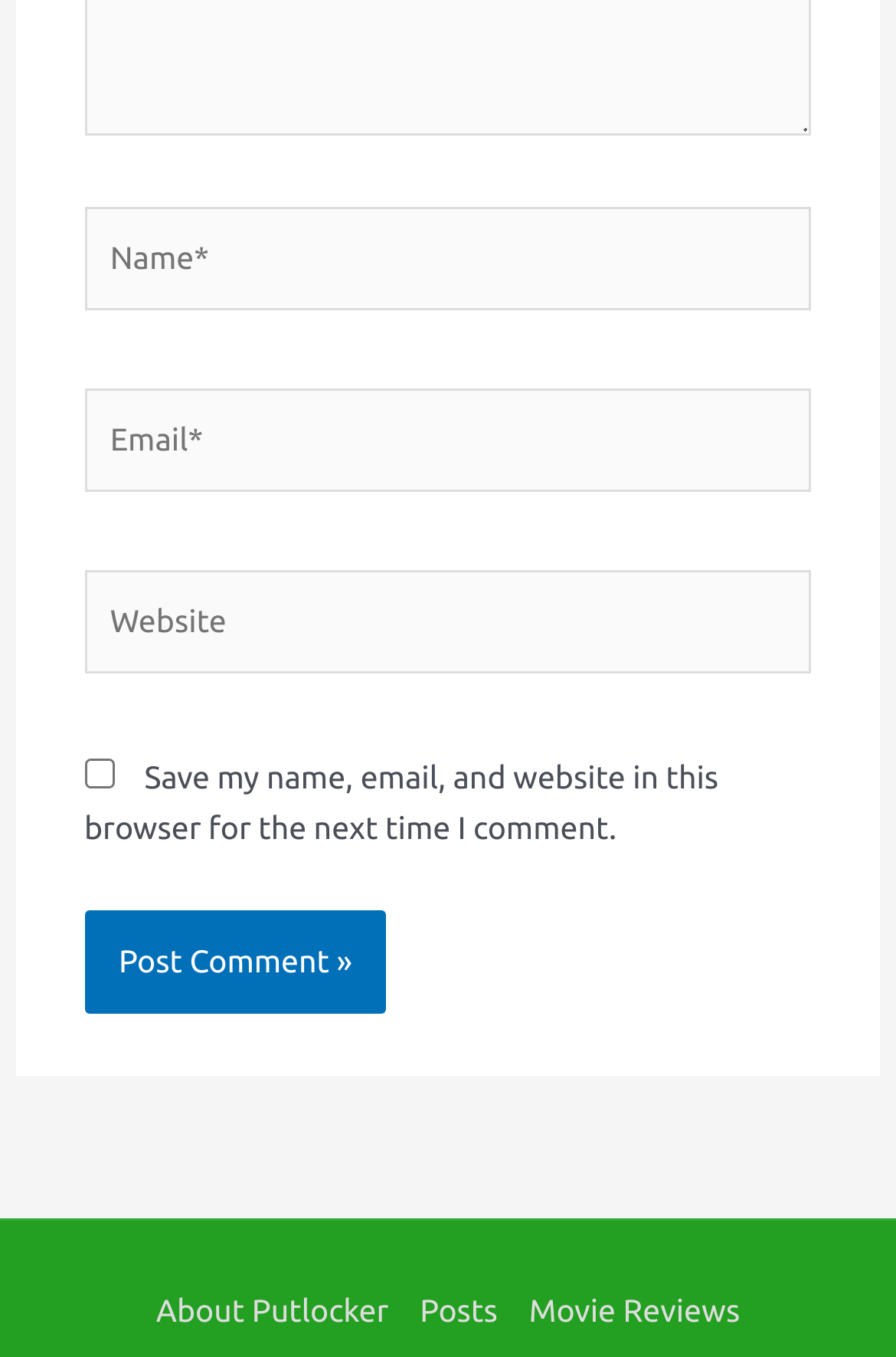What information is required to post a comment?
Analyze the image and deliver a detailed answer to the question.

The 'Name*' and 'Email*' textboxes are marked as required, indicating that a commenter must provide their name and email address to post a comment.